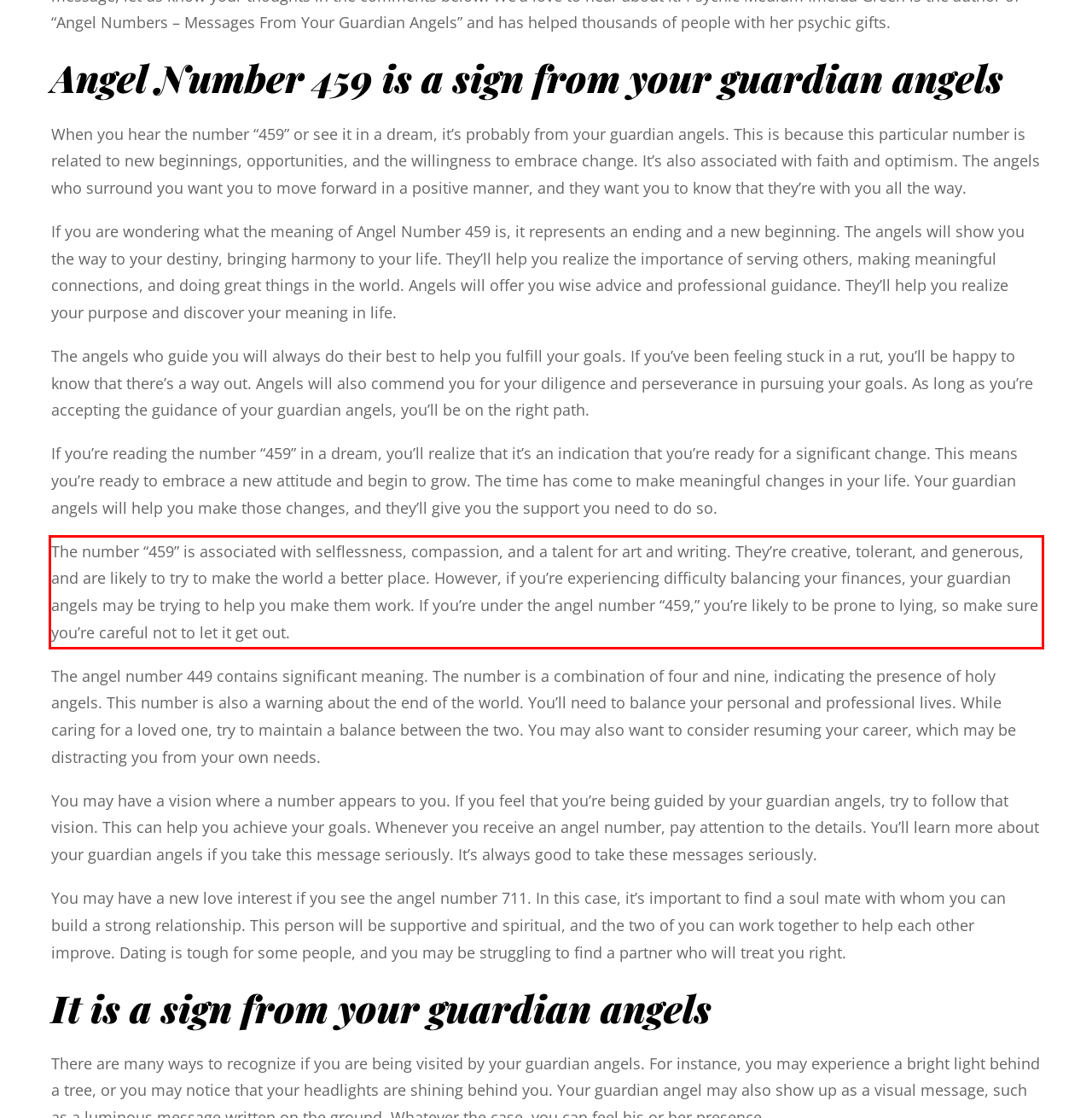Look at the webpage screenshot and recognize the text inside the red bounding box.

The number “459” is associated with selflessness, compassion, and a talent for art and writing. They’re creative, tolerant, and generous, and are likely to try to make the world a better place. However, if you’re experiencing difficulty balancing your finances, your guardian angels may be trying to help you make them work. If you’re under the angel number “459,” you’re likely to be prone to lying, so make sure you’re careful not to let it get out.